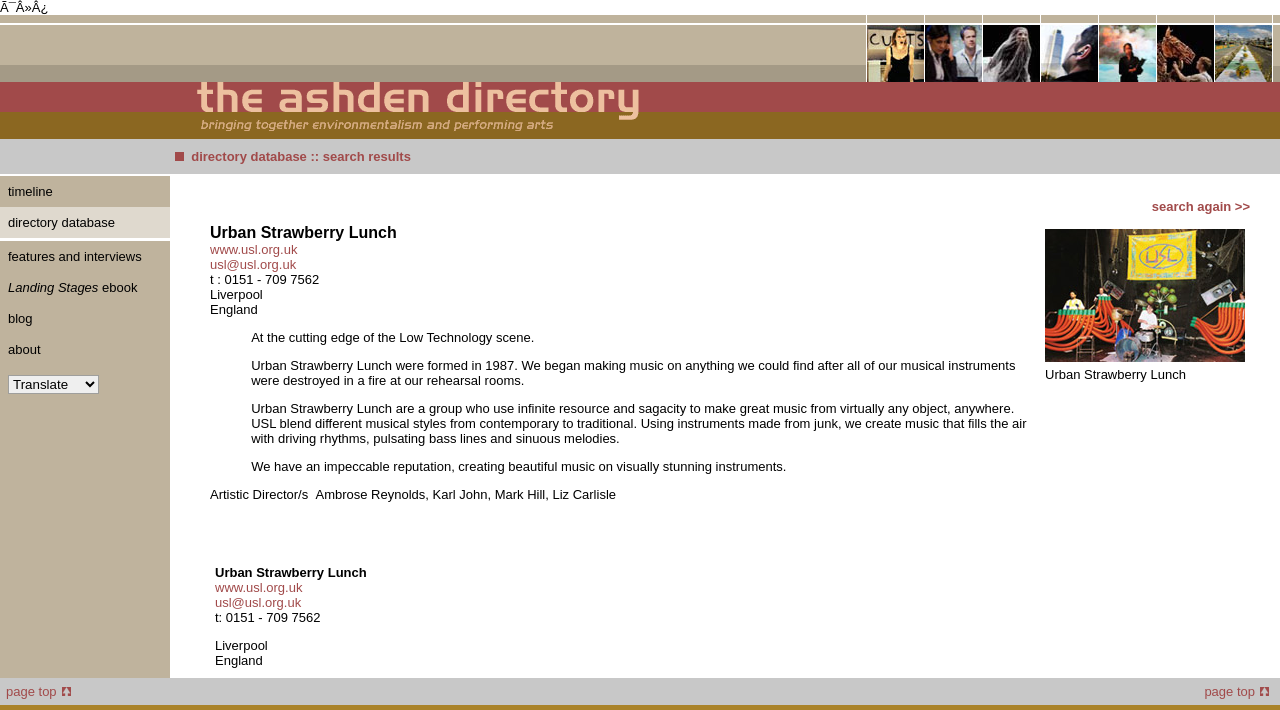How many images are there in the photographs table?
Refer to the image and respond with a one-word or short-phrase answer.

9